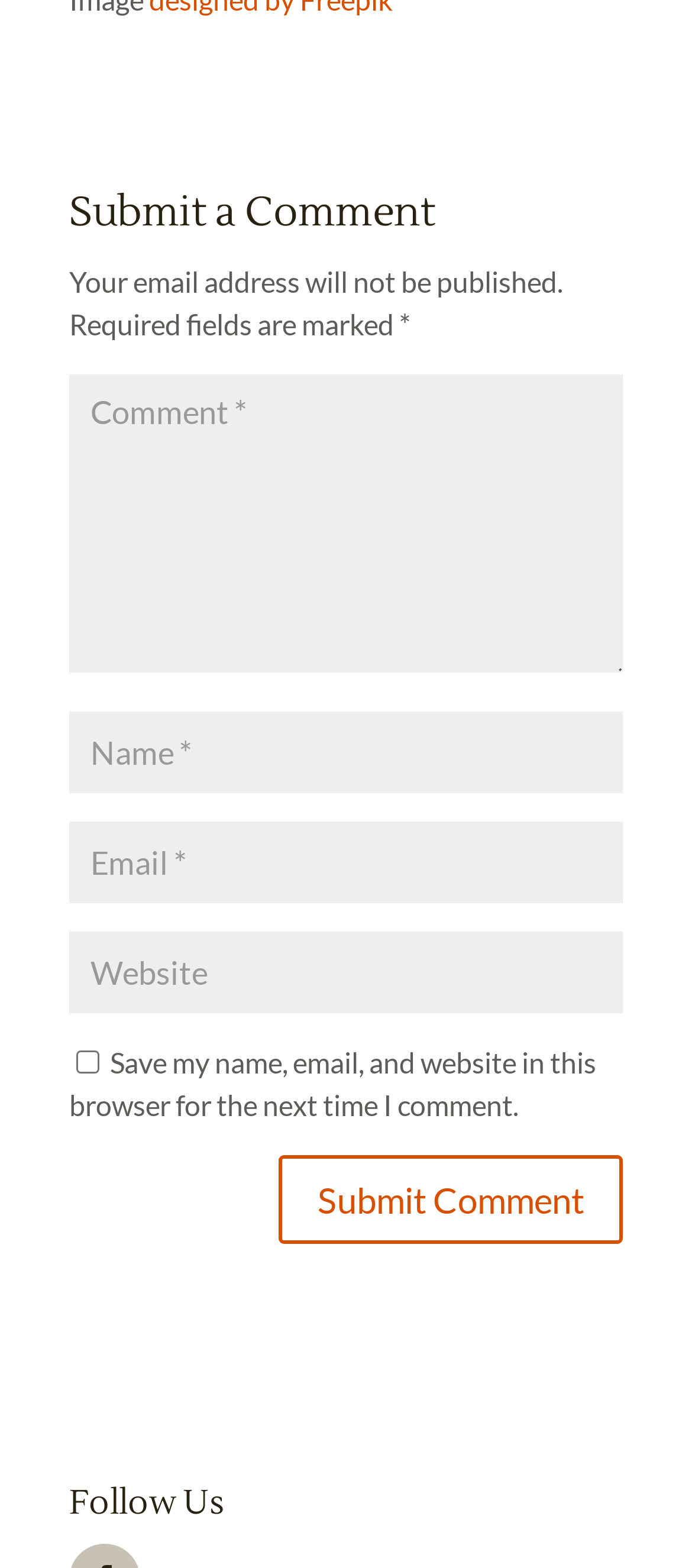How many textboxes are required?
Refer to the image and provide a thorough answer to the question.

I counted the number of textboxes with the 'required: True' attribute, which are the Comment, Name, and Email fields.